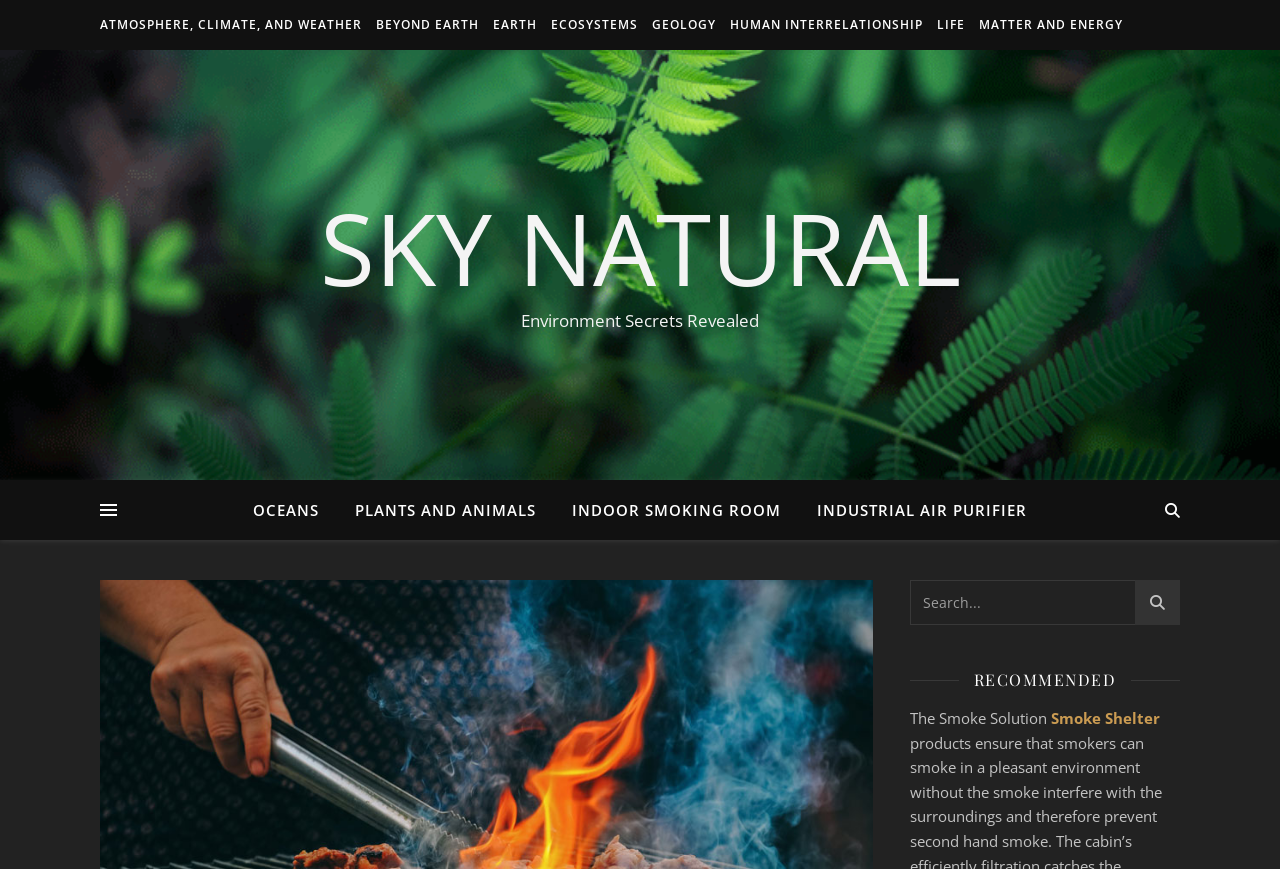What is the name of the company?
Please provide a comprehensive answer to the question based on the webpage screenshot.

I found the company name 'SKY NATURAL' in the link inside the LayoutTable element, which is likely to be the company's logo or branding.